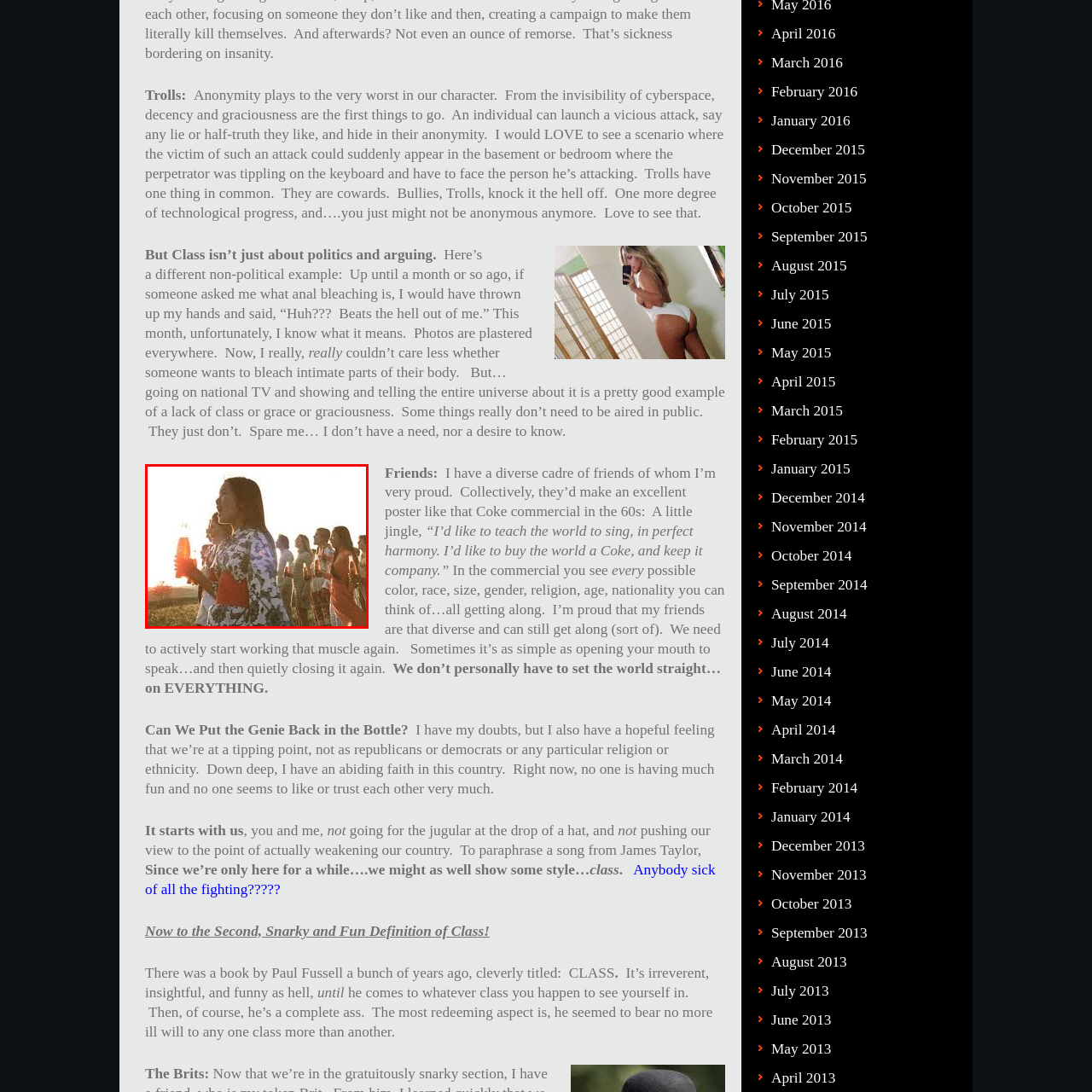What is the atmosphere of the scene?
Observe the image within the red bounding box and respond to the question with a detailed answer, relying on the image for information.

The atmosphere of the scene is warm and uplifting, which is enhanced by the sunlight bathing the scene in a warm glow, creating a sense of joy and togetherness among the individuals in the image.